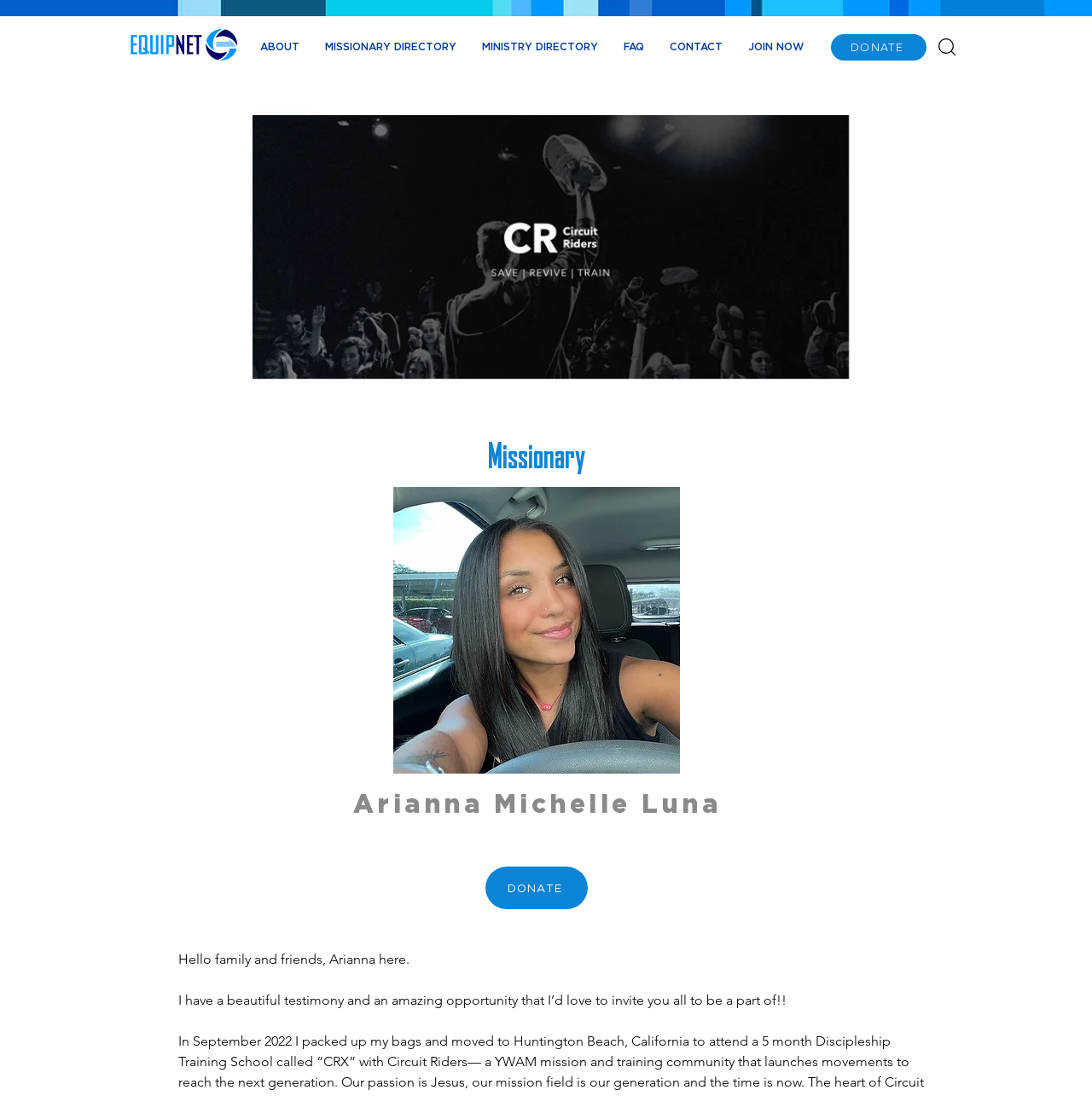Please predict the bounding box coordinates of the element's region where a click is necessary to complete the following instruction: "click the equipnet logo". The coordinates should be represented by four float numbers between 0 and 1, i.e., [left, top, right, bottom].

[0.117, 0.024, 0.22, 0.058]